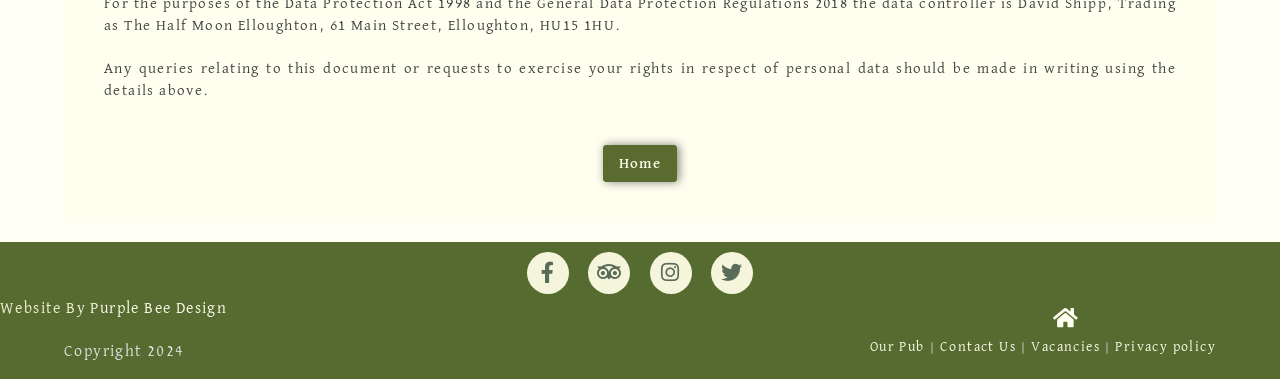With reference to the screenshot, provide a detailed response to the question below:
What is the name of the company that designed the website?

I looked at the bottom of the webpage and found the text 'Website By' followed by a link 'Purple Bee Design', which indicates that Purple Bee Design is the company that designed the website.